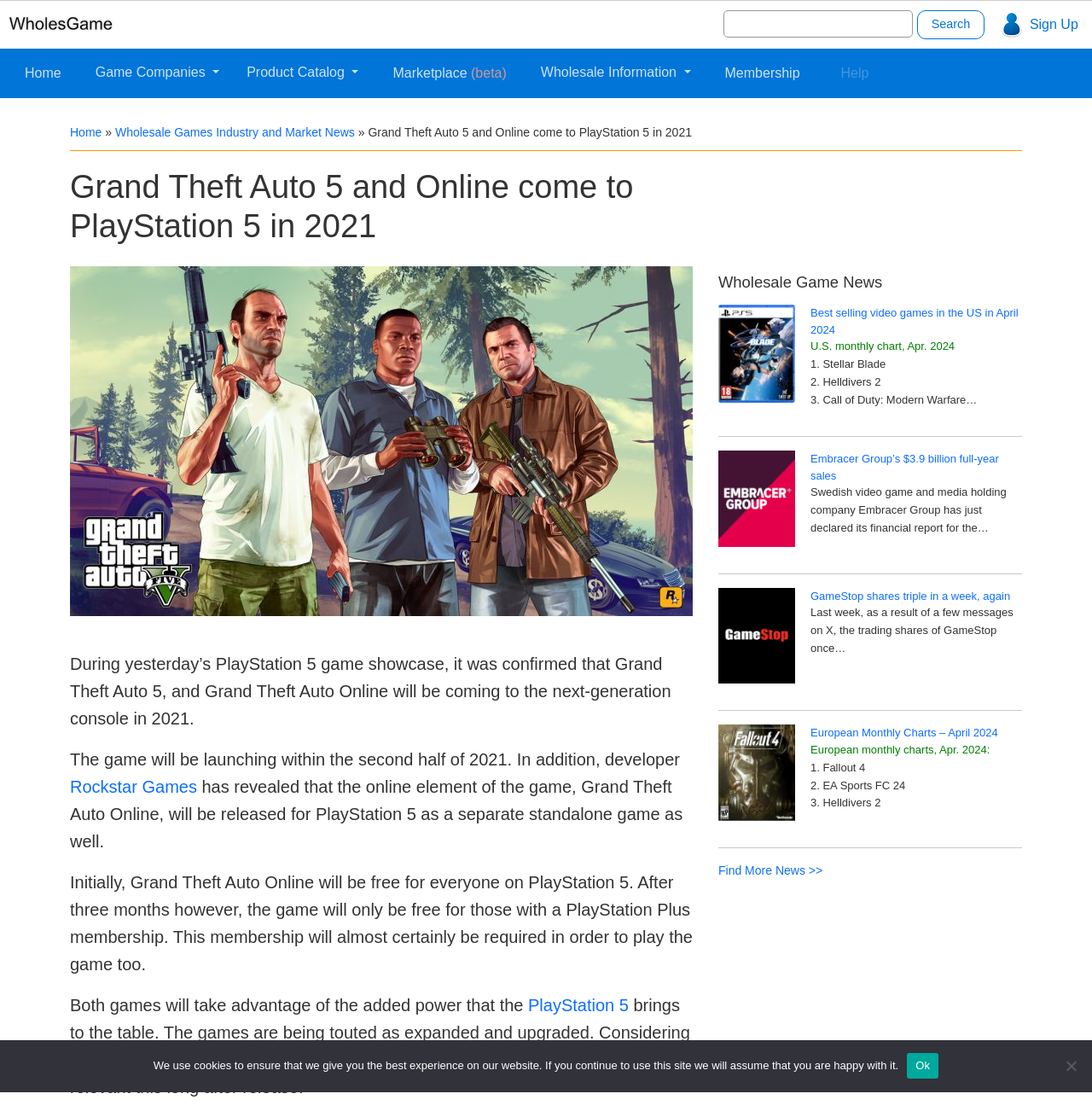What is the game showcased in the article?
Please provide a comprehensive and detailed answer to the question.

The article has a heading 'Grand Theft Auto 5 and Online come to PlayStation 5 in 2021' and an image 'GTA 5' with a bounding box coordinate of [0.064, 0.238, 0.634, 0.552], indicating that the game showcased in the article is Grand Theft Auto 5.